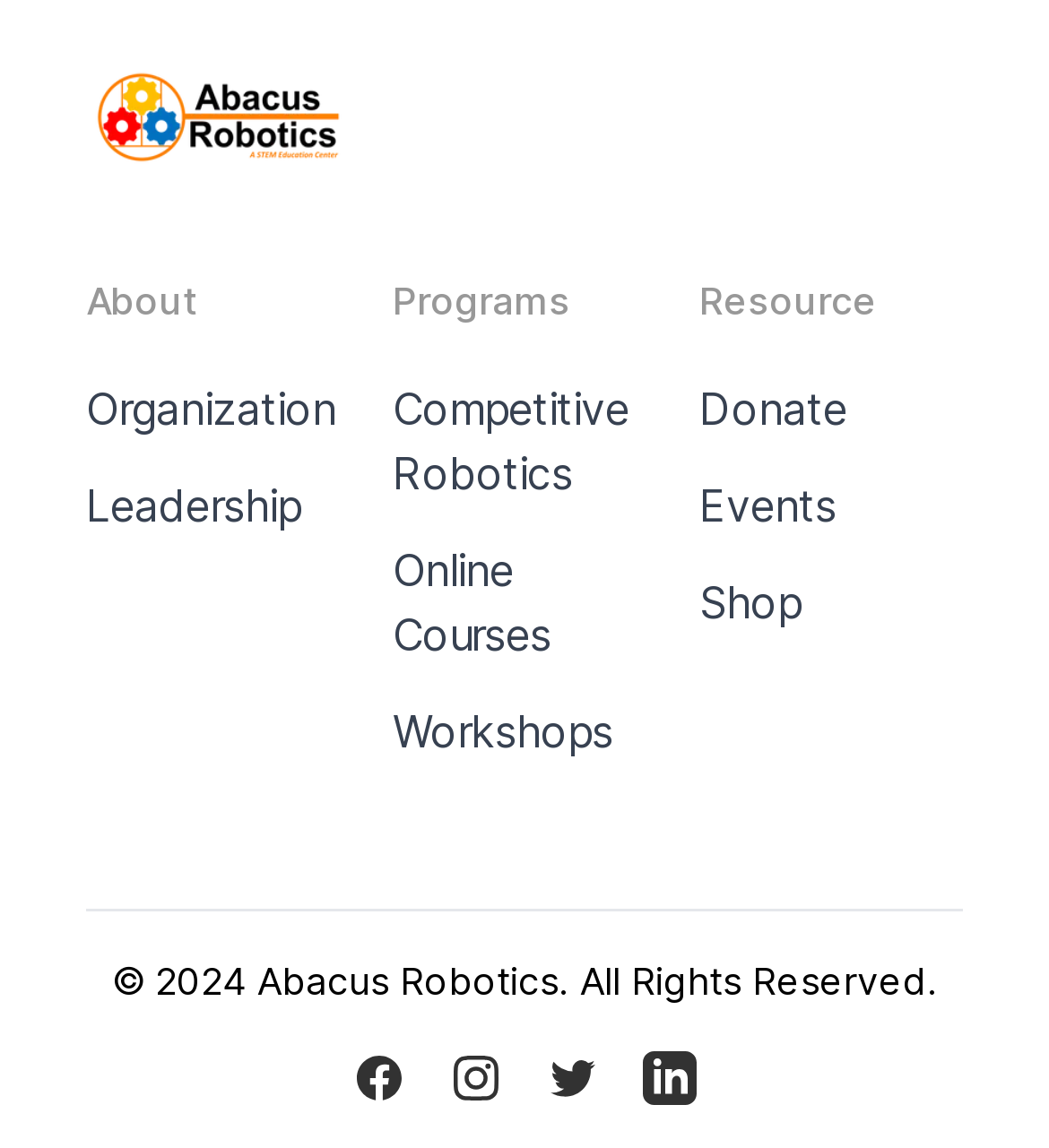Determine the bounding box coordinates of the element that should be clicked to execute the following command: "Click the 'About' tab".

[0.082, 0.241, 0.19, 0.281]